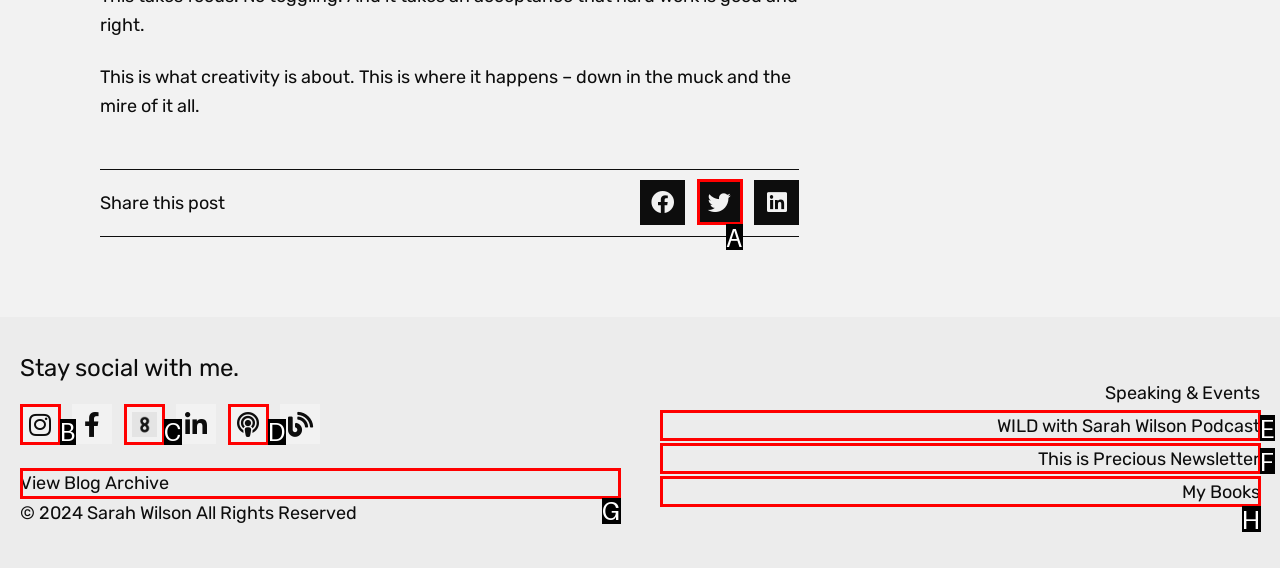Select the letter that corresponds to the UI element described as: Instagram
Answer by providing the letter from the given choices.

B